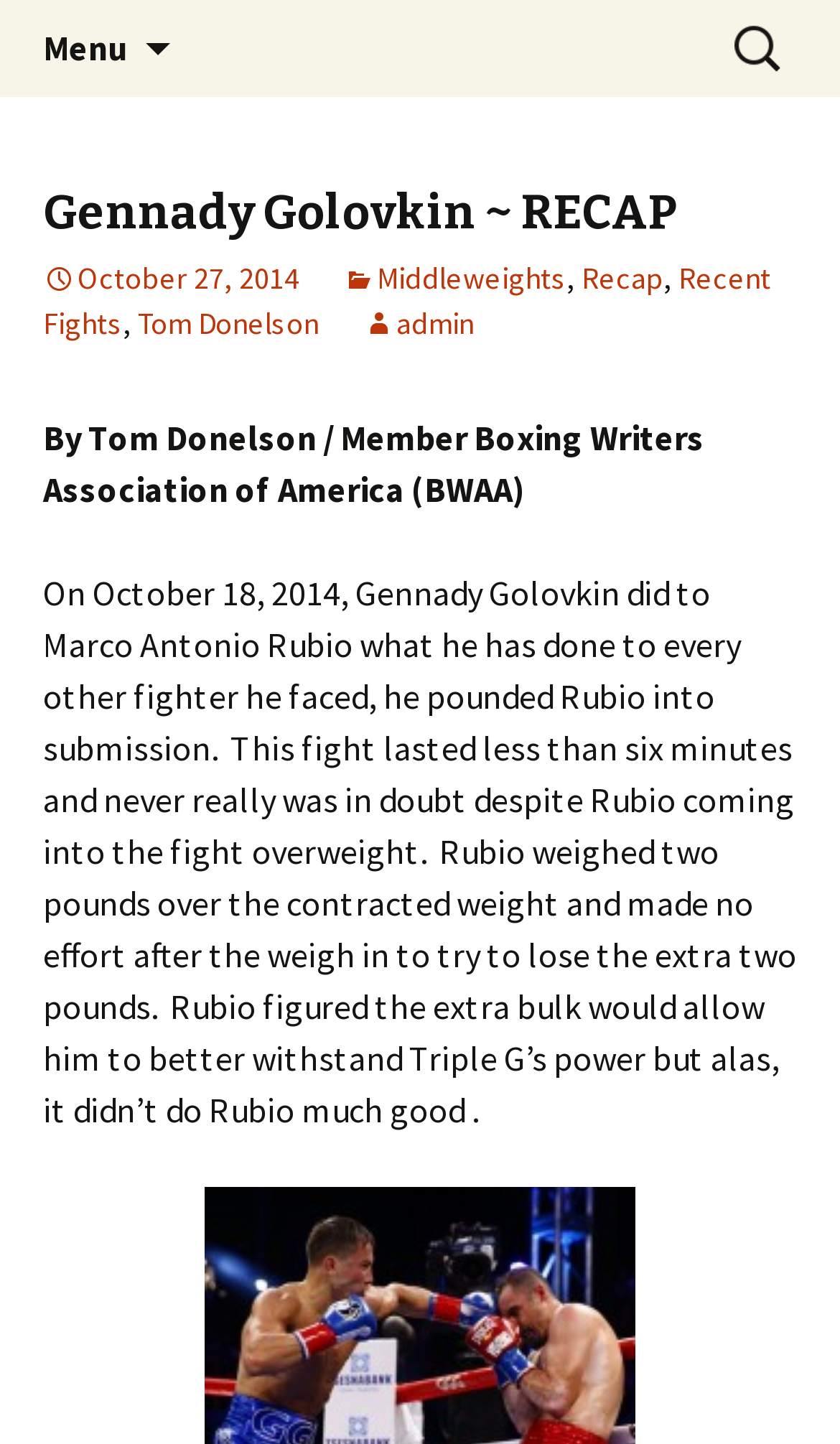Please specify the coordinates of the bounding box for the element that should be clicked to carry out this instruction: "Read the article about Gennady Golovkin". The coordinates must be four float numbers between 0 and 1, formatted as [left, top, right, bottom].

[0.051, 0.127, 0.949, 0.169]